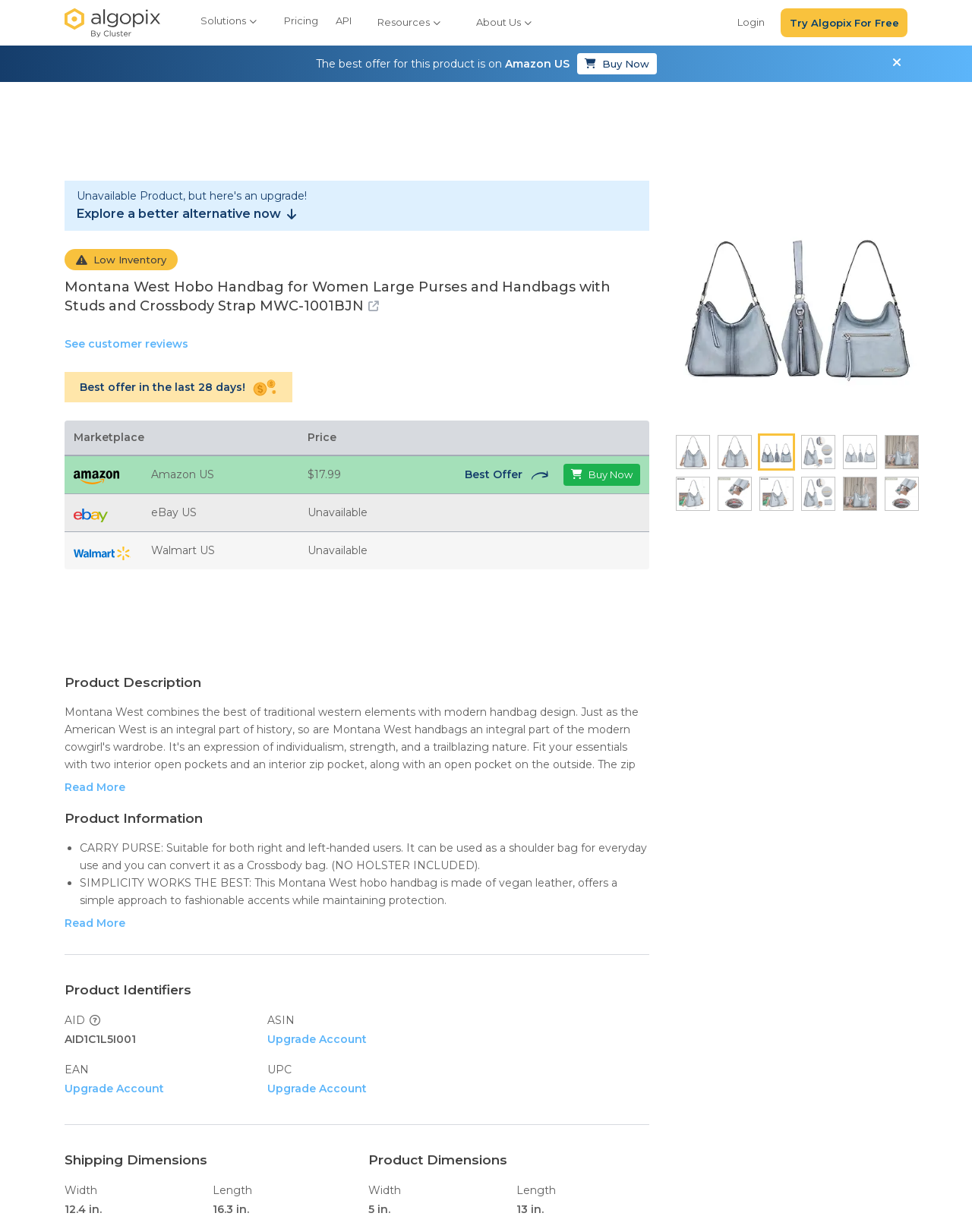Find the bounding box of the UI element described as follows: "API".

[0.336, 0.01, 0.37, 0.027]